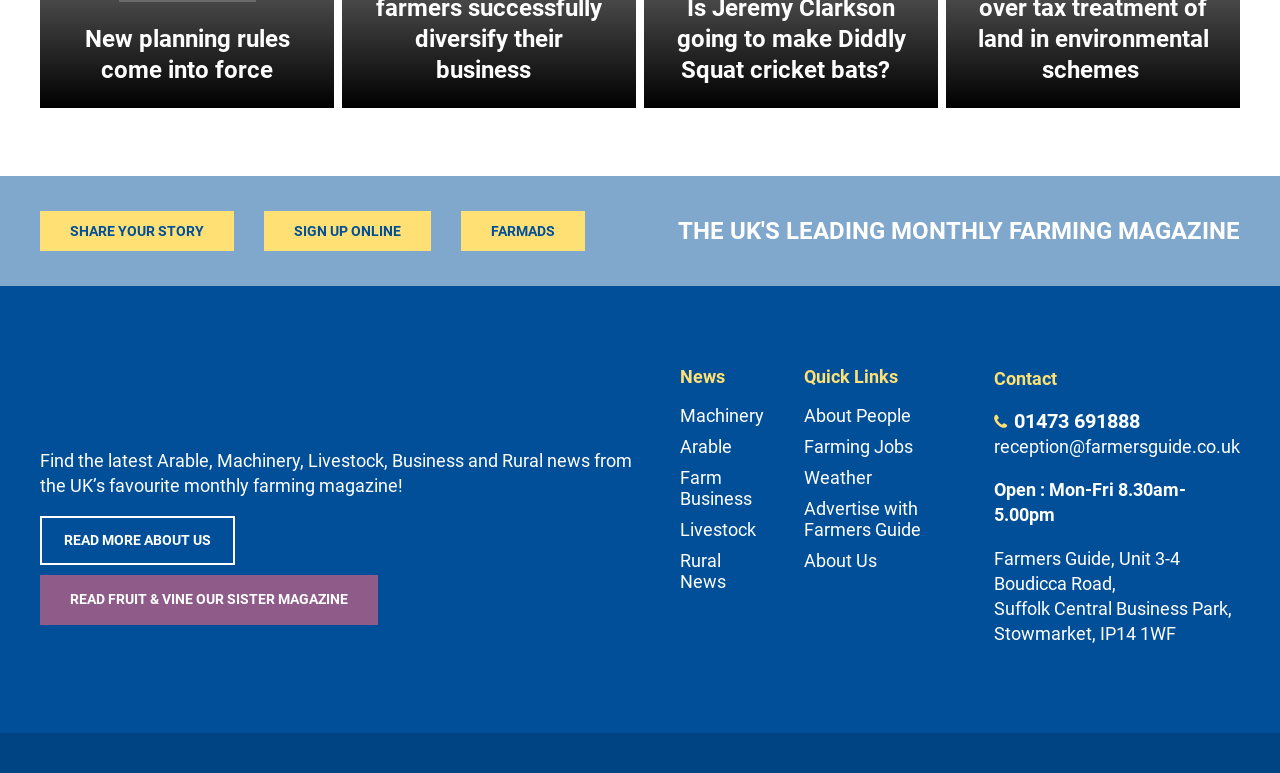Can you find the bounding box coordinates of the area I should click to execute the following instruction: "Read more about the magazine"?

[0.031, 0.668, 0.184, 0.731]